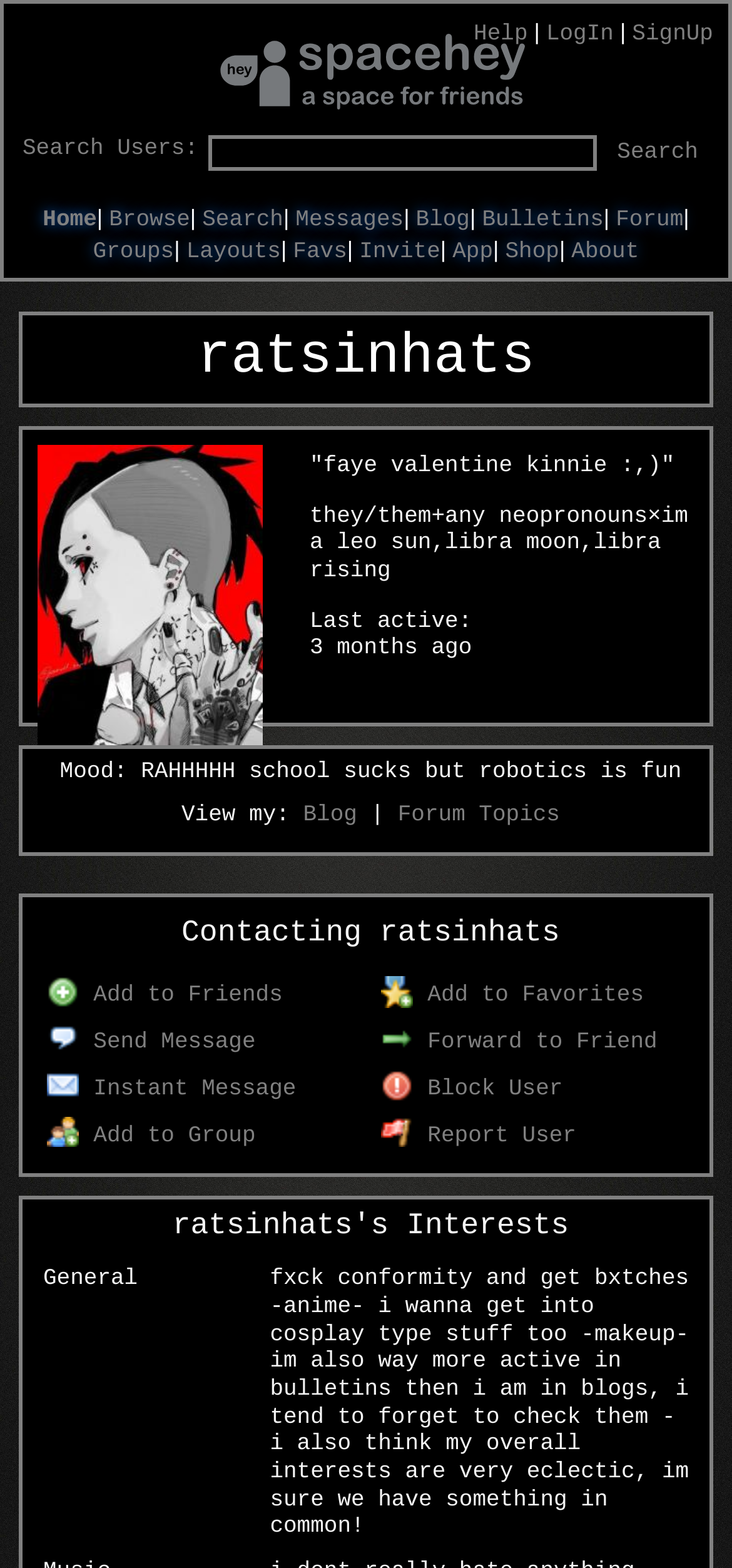What are the user's interests?
Please provide a detailed and thorough answer to the question.

The user's interests can be found in the layout table cell with the text 'fxck conformity and get bxtches -anime- i wanna get into cosplay type stuff too -makeup-' under the 'General' category in the 'ratsinhats's Interests' section.